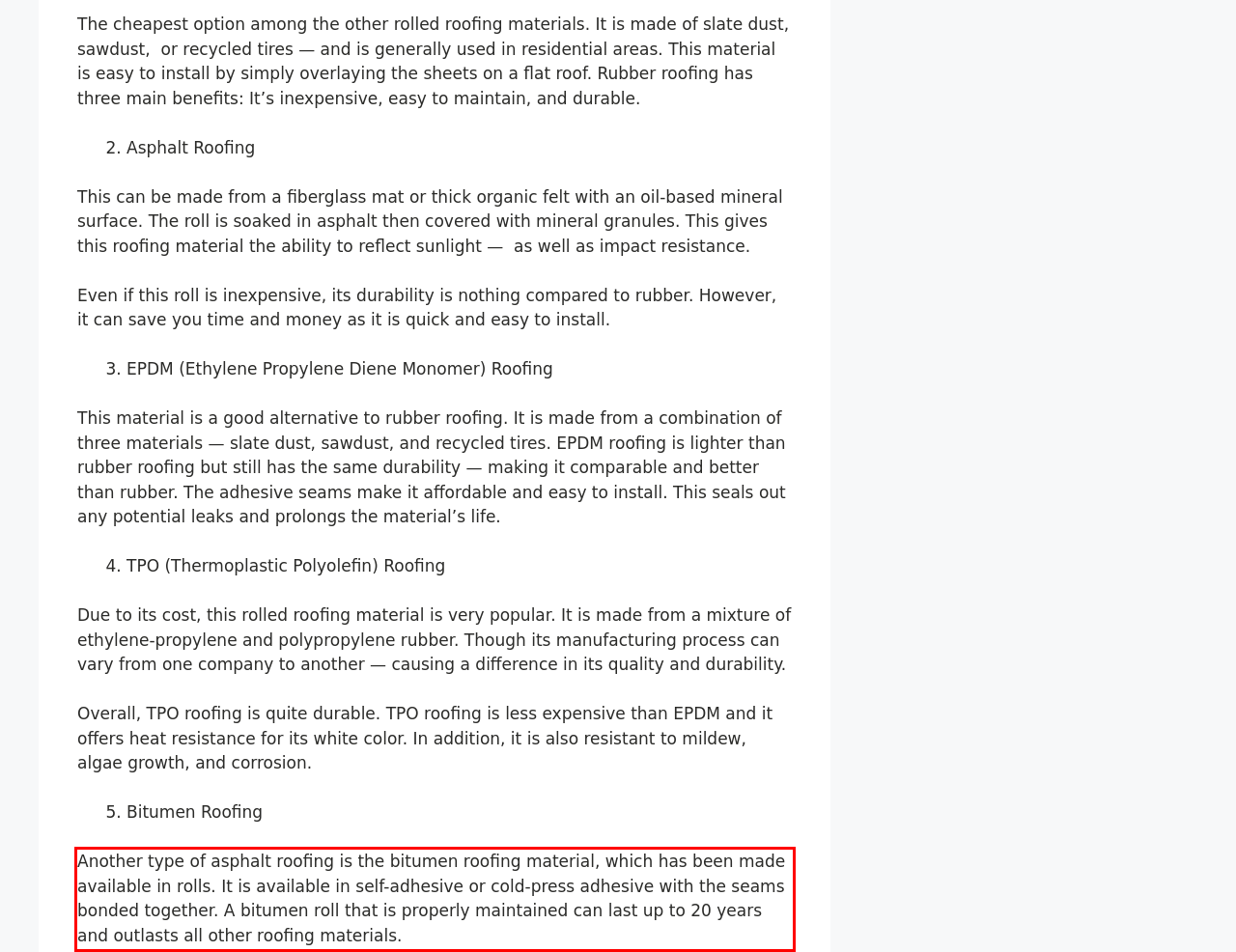Please examine the webpage screenshot containing a red bounding box and use OCR to recognize and output the text inside the red bounding box.

Another type of asphalt roofing is the bitumen roofing material, which has been made available in rolls. It is available in self-adhesive or cold-press adhesive with the seams bonded together. A bitumen roll that is properly maintained can last up to 20 years and outlasts all other roofing materials.